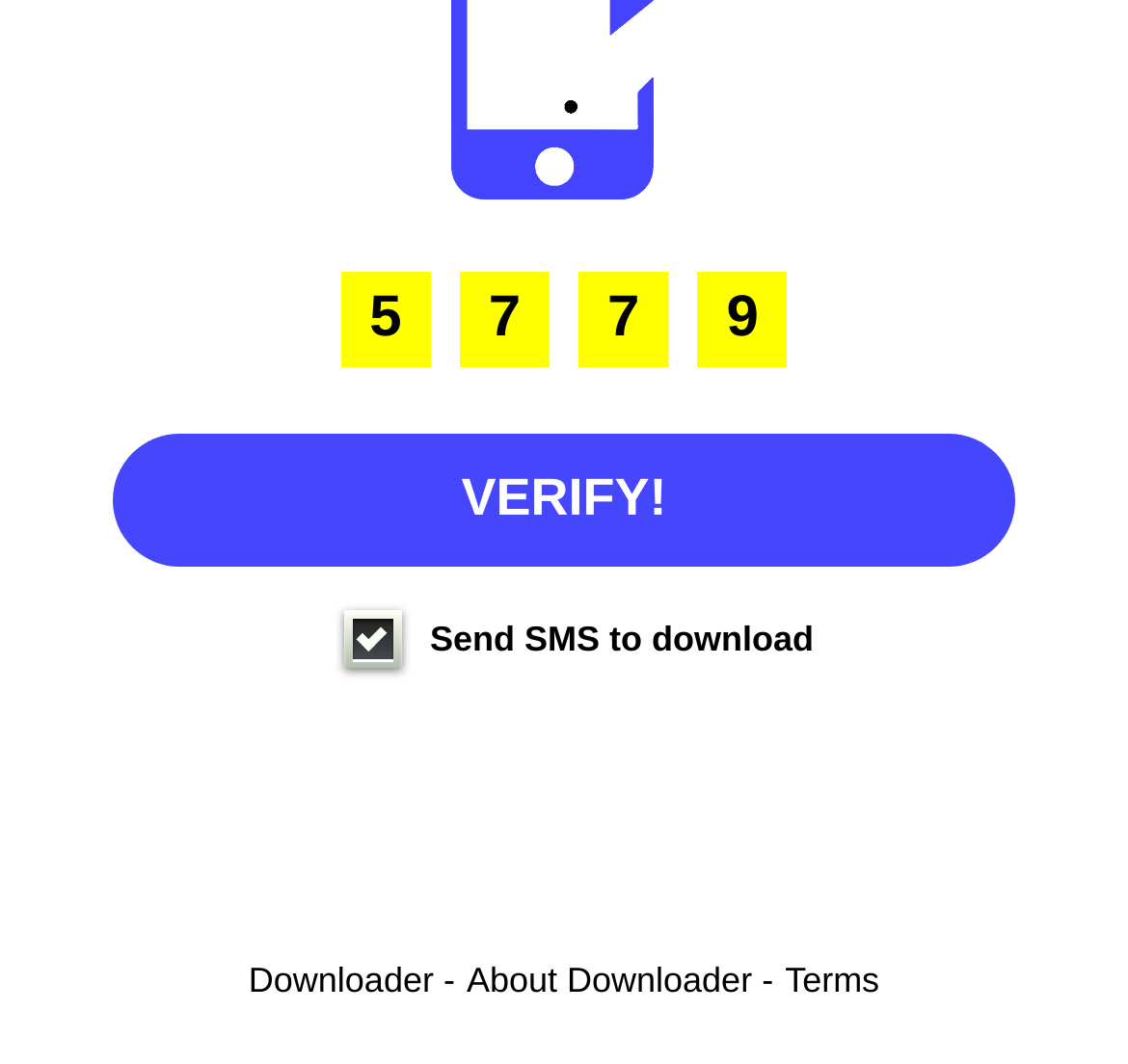Locate the bounding box of the UI element described in the following text: "VERIFY!".

[0.1, 0.407, 0.9, 0.532]